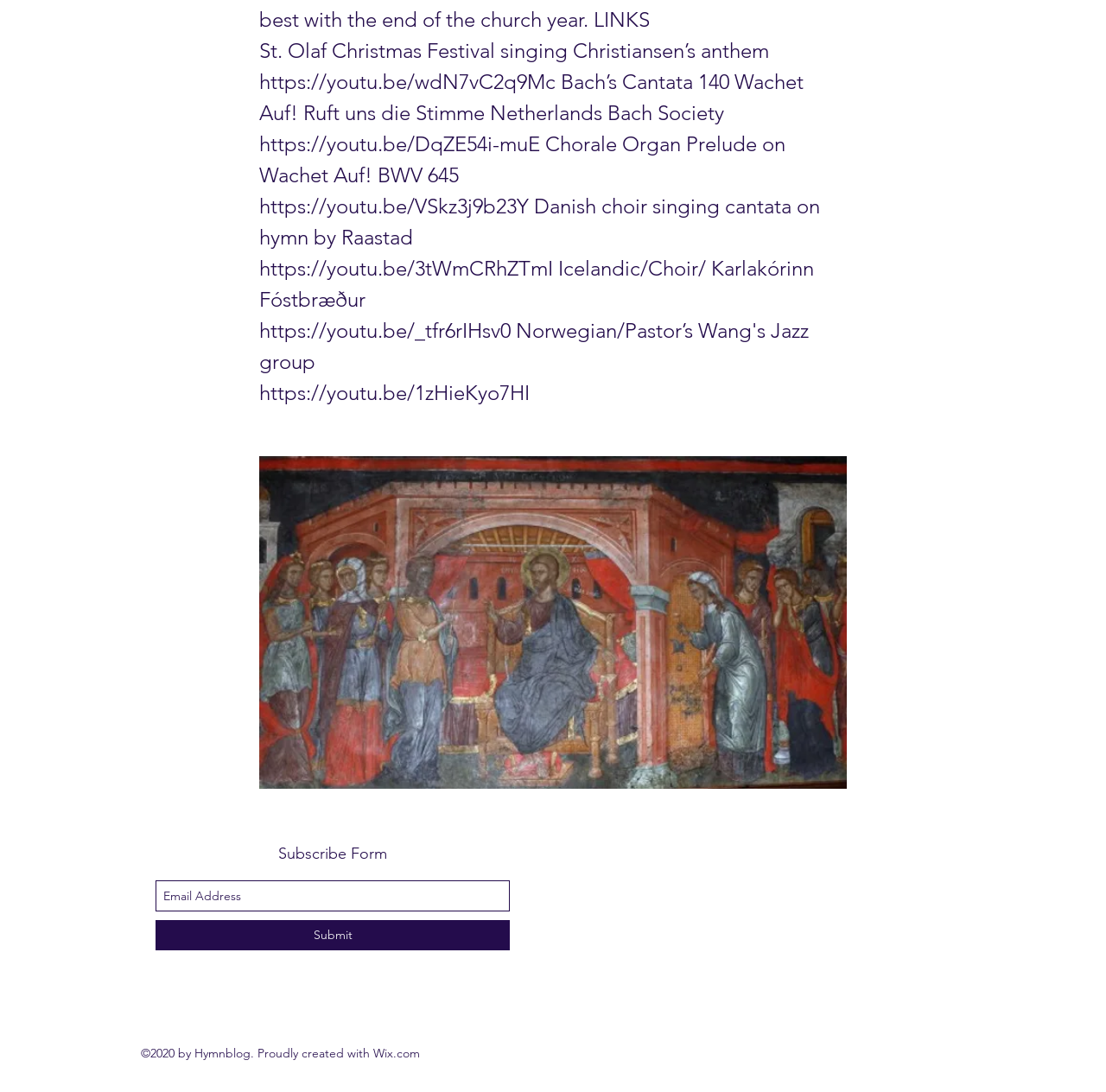Using the format (top-left x, top-left y, bottom-right x, bottom-right y), provide the bounding box coordinates for the described UI element. All values should be floating point numbers between 0 and 1: https://youtu.be/DqZE54i-muE

[0.234, 0.12, 0.488, 0.143]